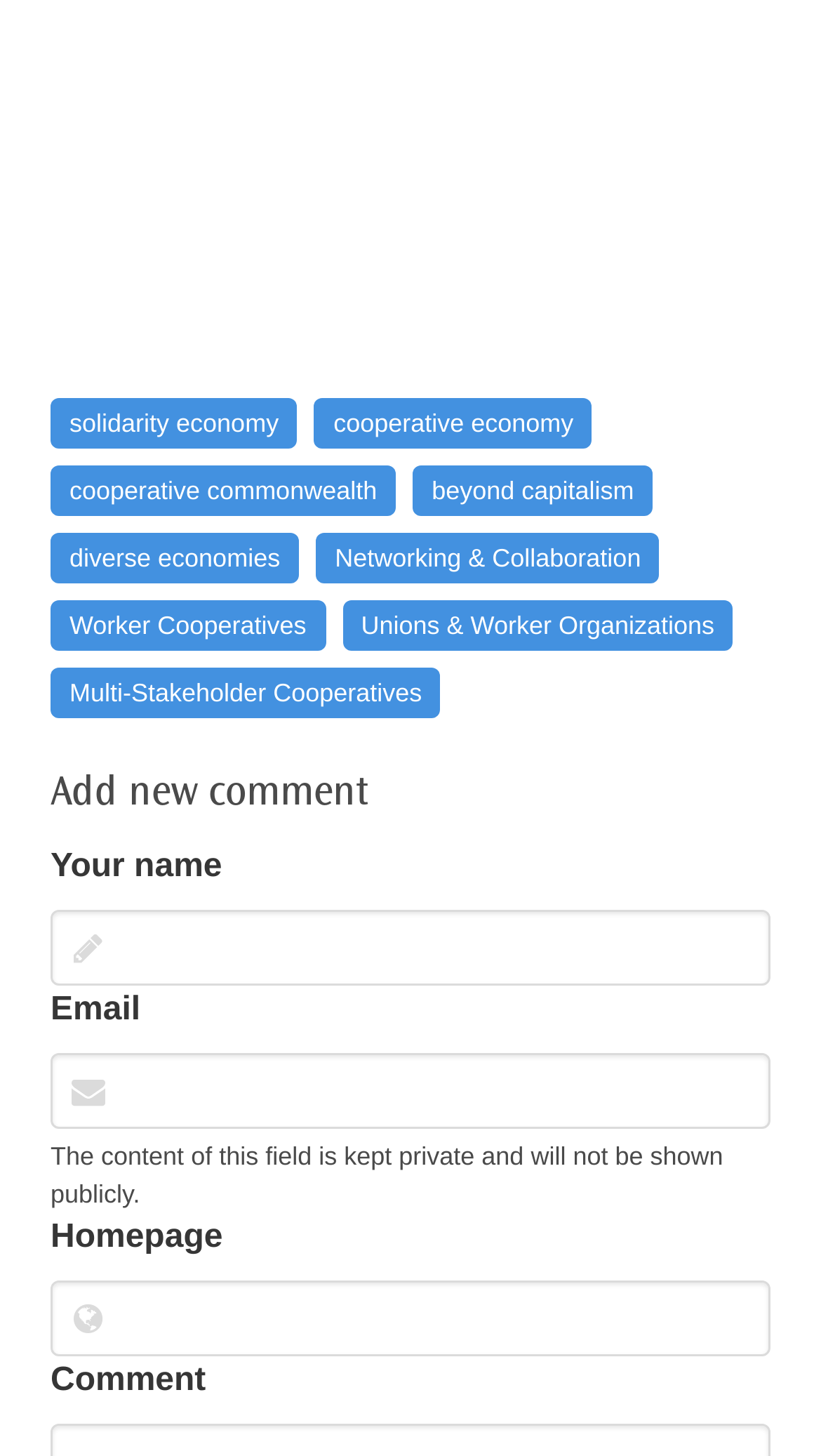Find and specify the bounding box coordinates that correspond to the clickable region for the instruction: "Click on Worker Cooperatives".

[0.062, 0.412, 0.396, 0.447]